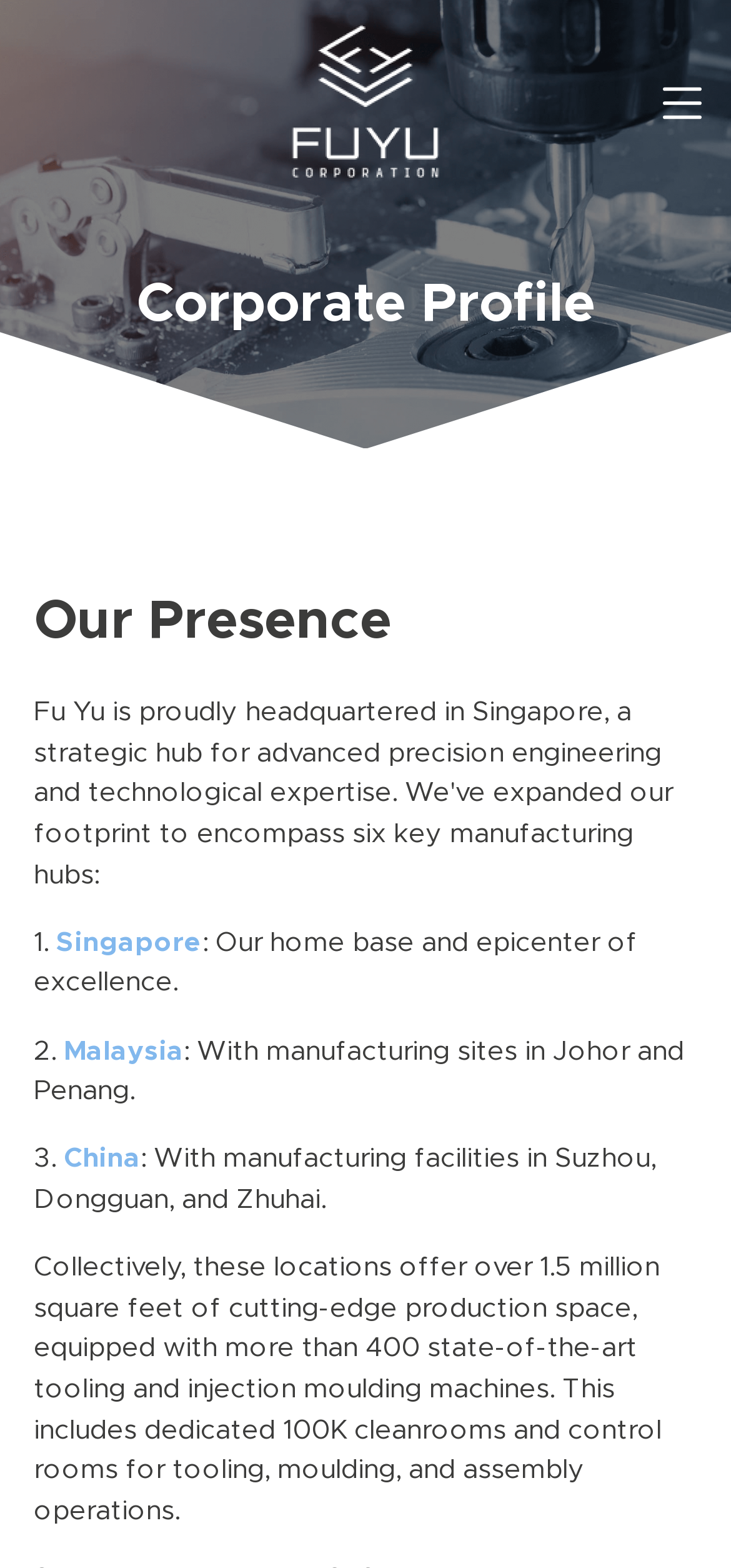What is the company's home base?
Look at the screenshot and respond with a single word or phrase.

Singapore